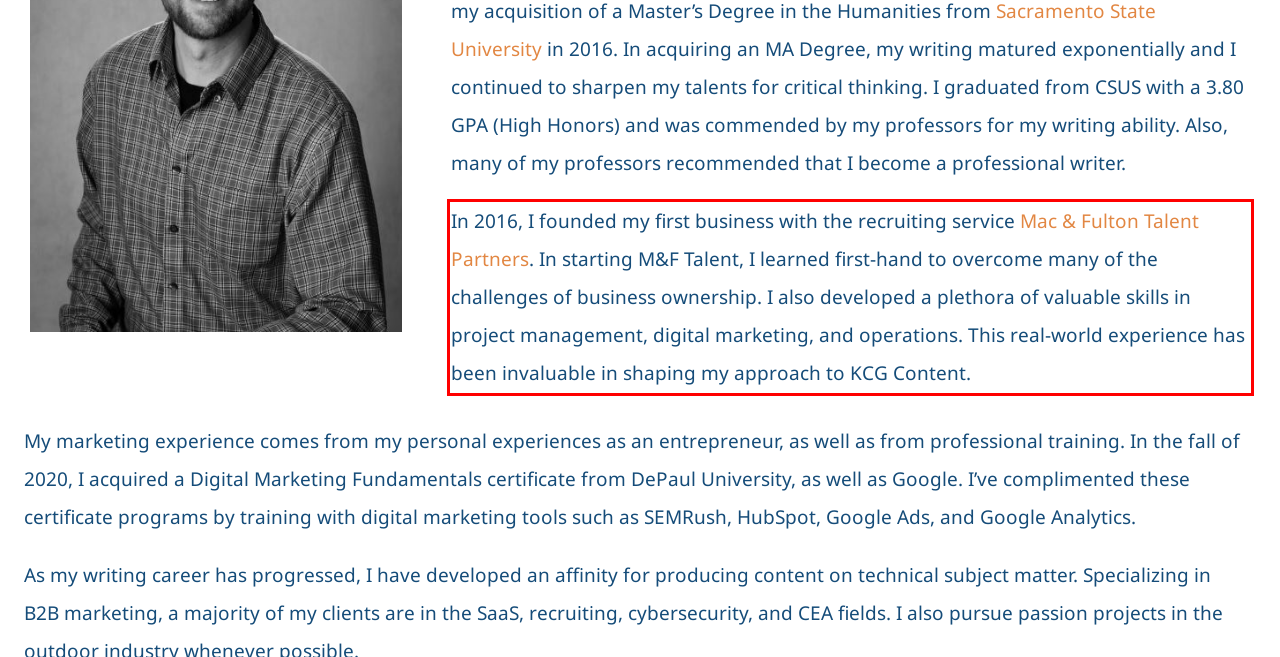Analyze the webpage screenshot and use OCR to recognize the text content in the red bounding box.

In 2016, I founded my first business with the recruiting service Mac & Fulton Talent Partners. In starting M&F Talent, I learned first-hand to overcome many of the challenges of business ownership. I also developed a plethora of valuable skills in project management, digital marketing, and operations. This real-world experience has been invaluable in shaping my approach to KCG Content.